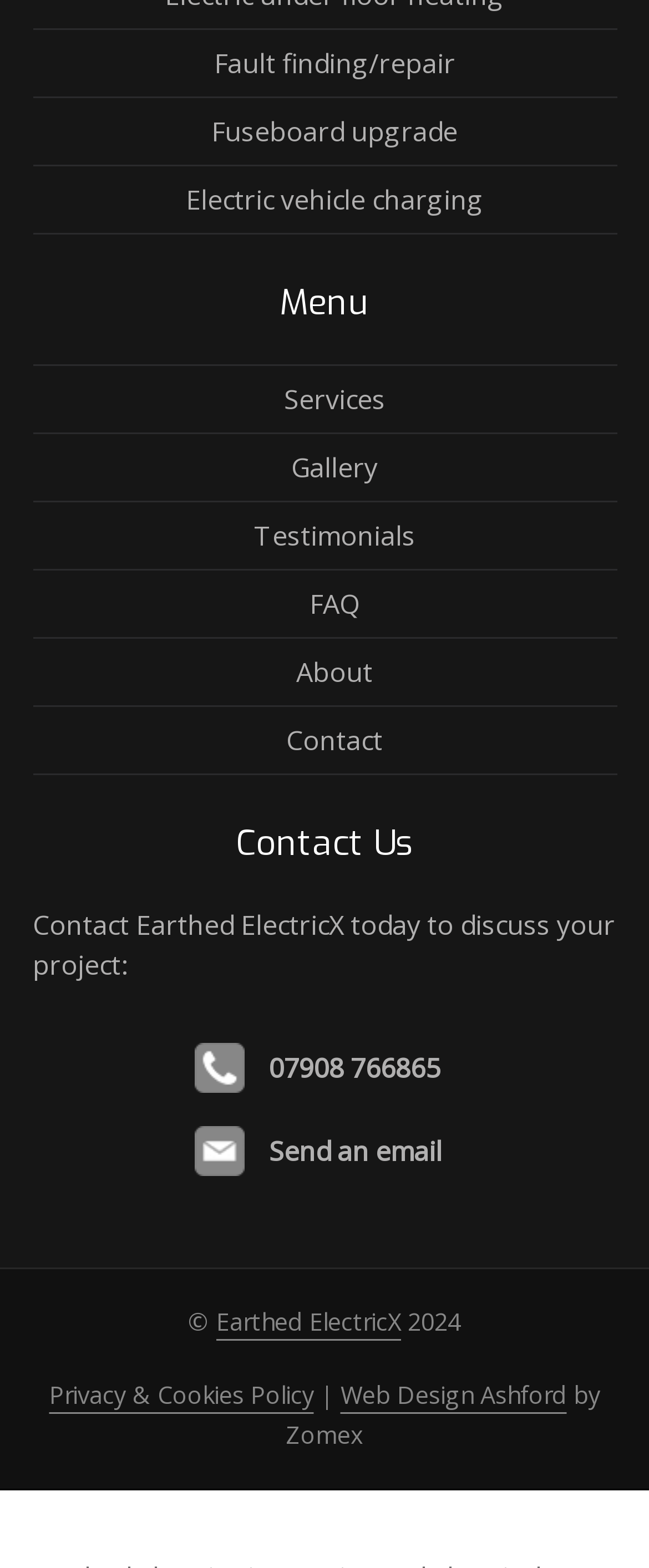Identify the bounding box coordinates for the UI element described as follows: "Send an email". Ensure the coordinates are four float numbers between 0 and 1, formatted as [left, top, right, bottom].

[0.299, 0.708, 0.701, 0.761]